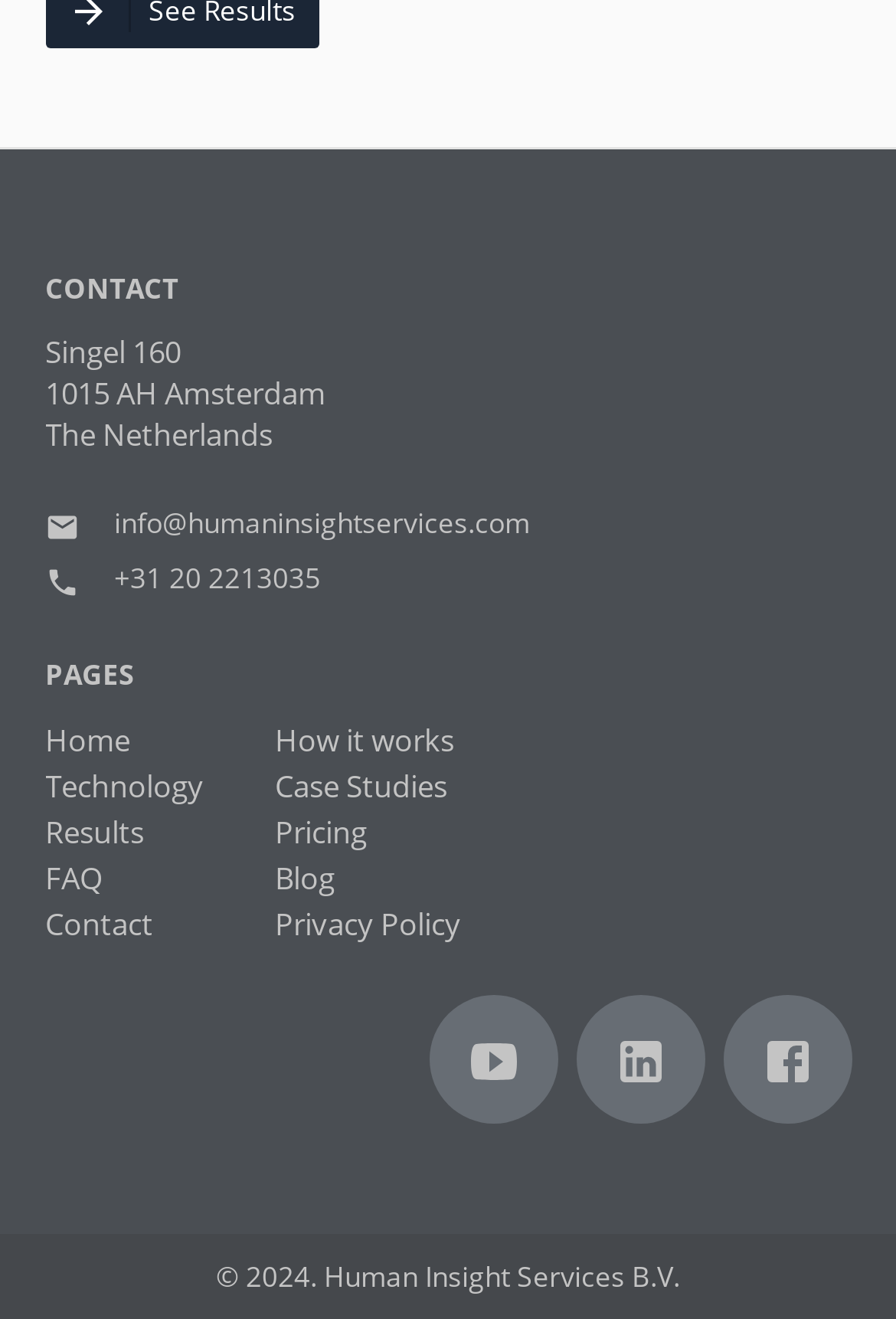Given the description "Case Studies", determine the bounding box of the corresponding UI element.

[0.306, 0.58, 0.499, 0.611]